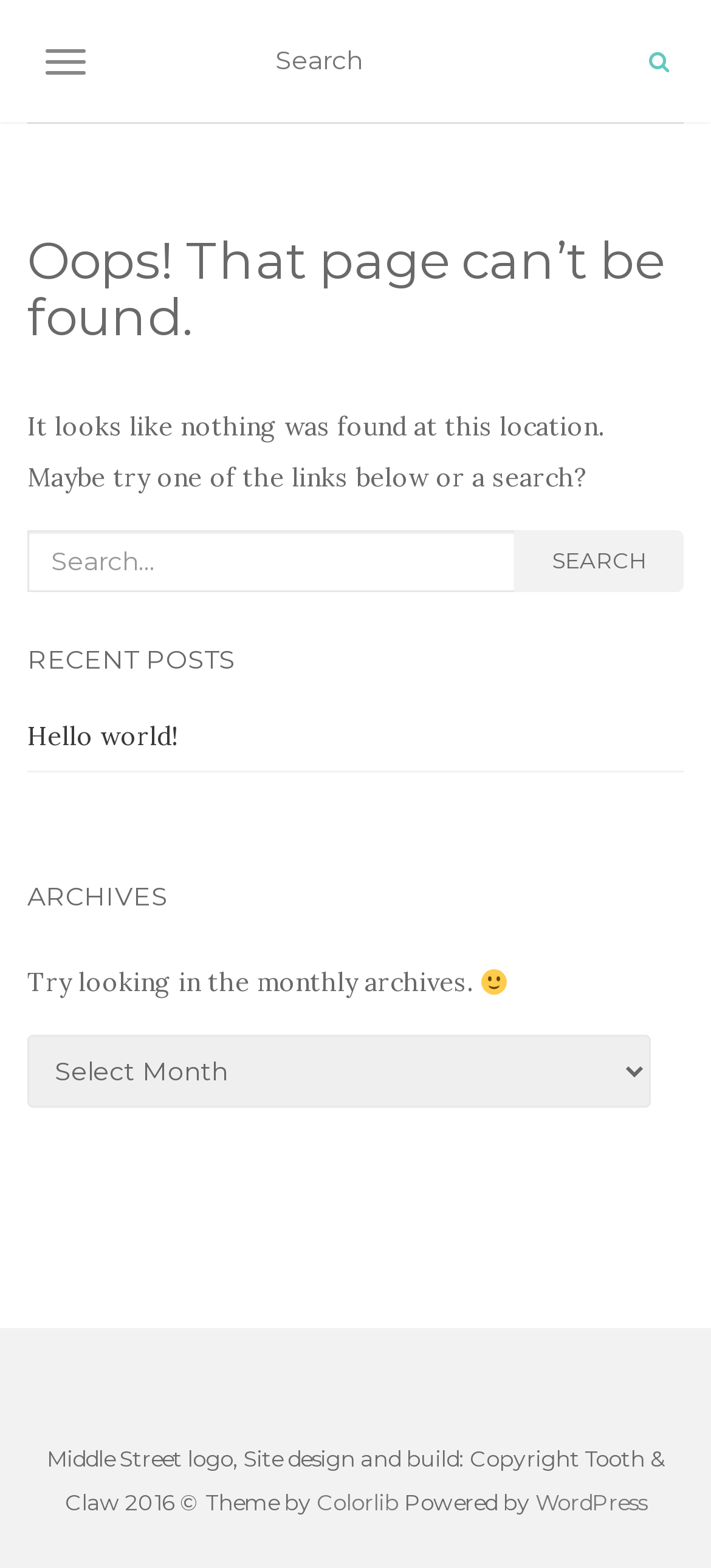Identify the bounding box coordinates of the clickable region necessary to fulfill the following instruction: "Click on the WordPress link". The bounding box coordinates should be four float numbers between 0 and 1, i.e., [left, top, right, bottom].

[0.753, 0.95, 0.909, 0.967]